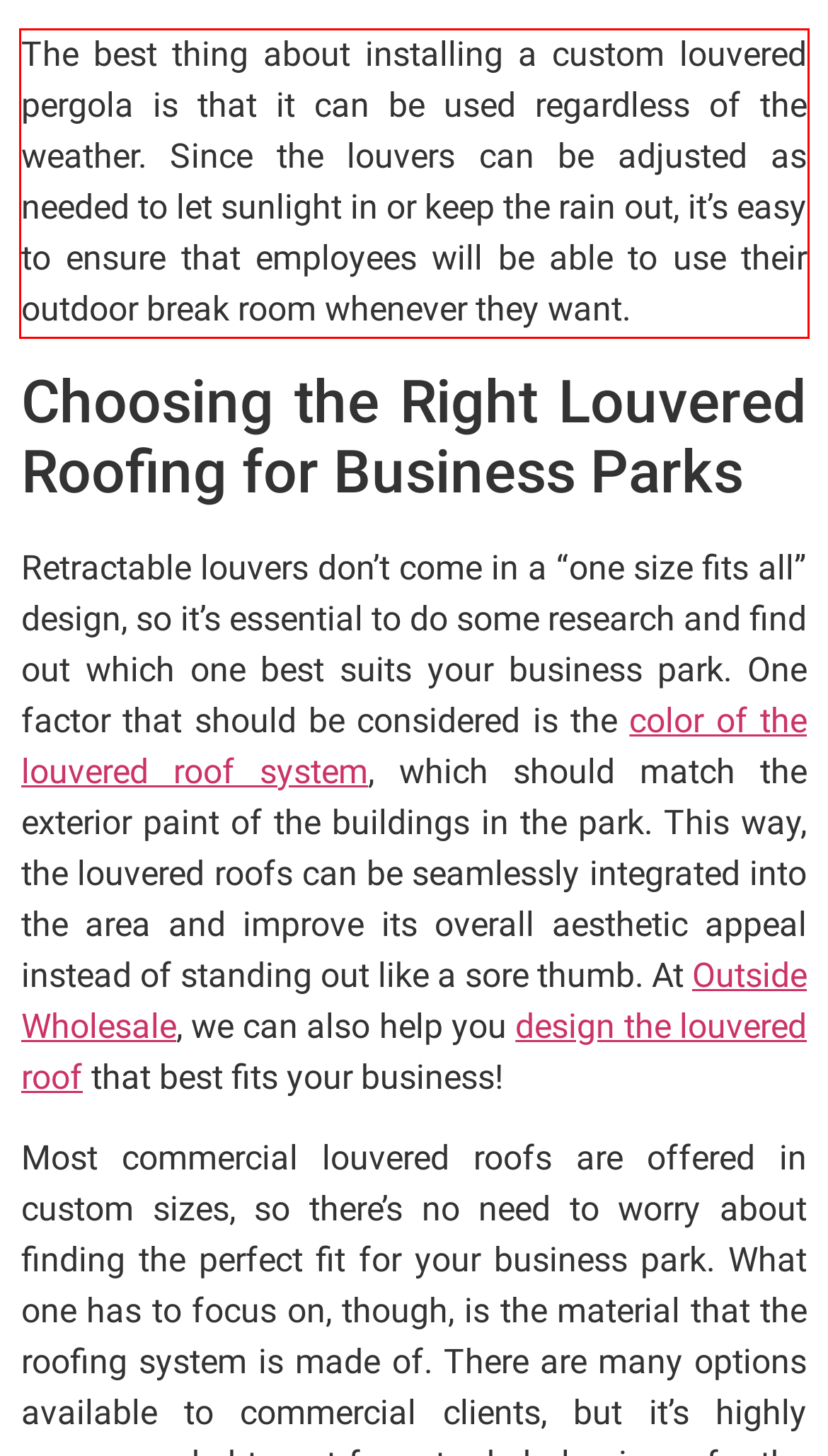Within the screenshot of a webpage, identify the red bounding box and perform OCR to capture the text content it contains.

The best thing about installing a custom louvered pergola is that it can be used regardless of the weather. Since the louvers can be adjusted as needed to let sunlight in or keep the rain out, it’s easy to ensure that employees will be able to use their outdoor break room whenever they want.